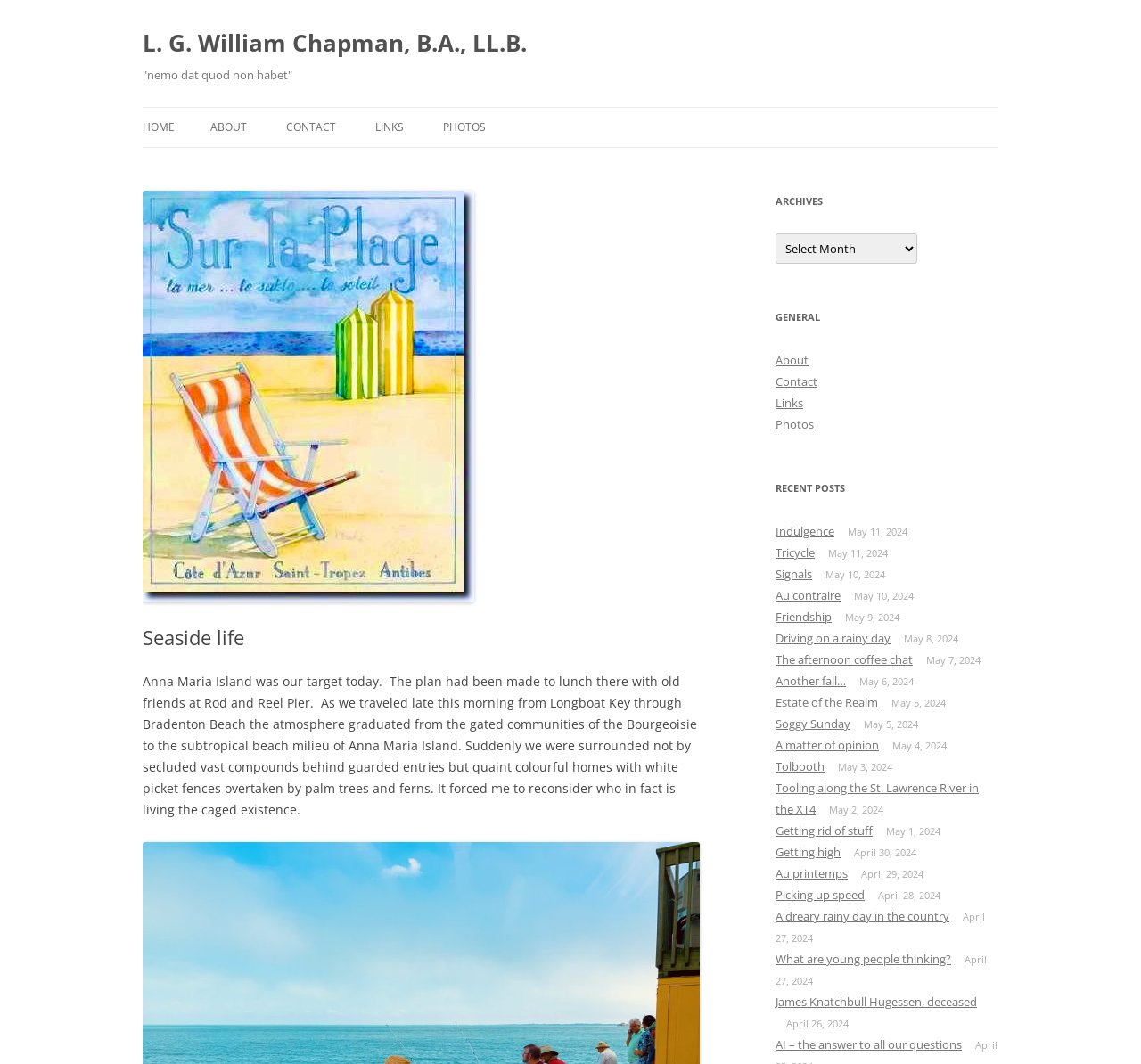Determine the bounding box coordinates of the area to click in order to meet this instruction: "Read the post 'Indulgence'".

[0.68, 0.492, 0.731, 0.507]